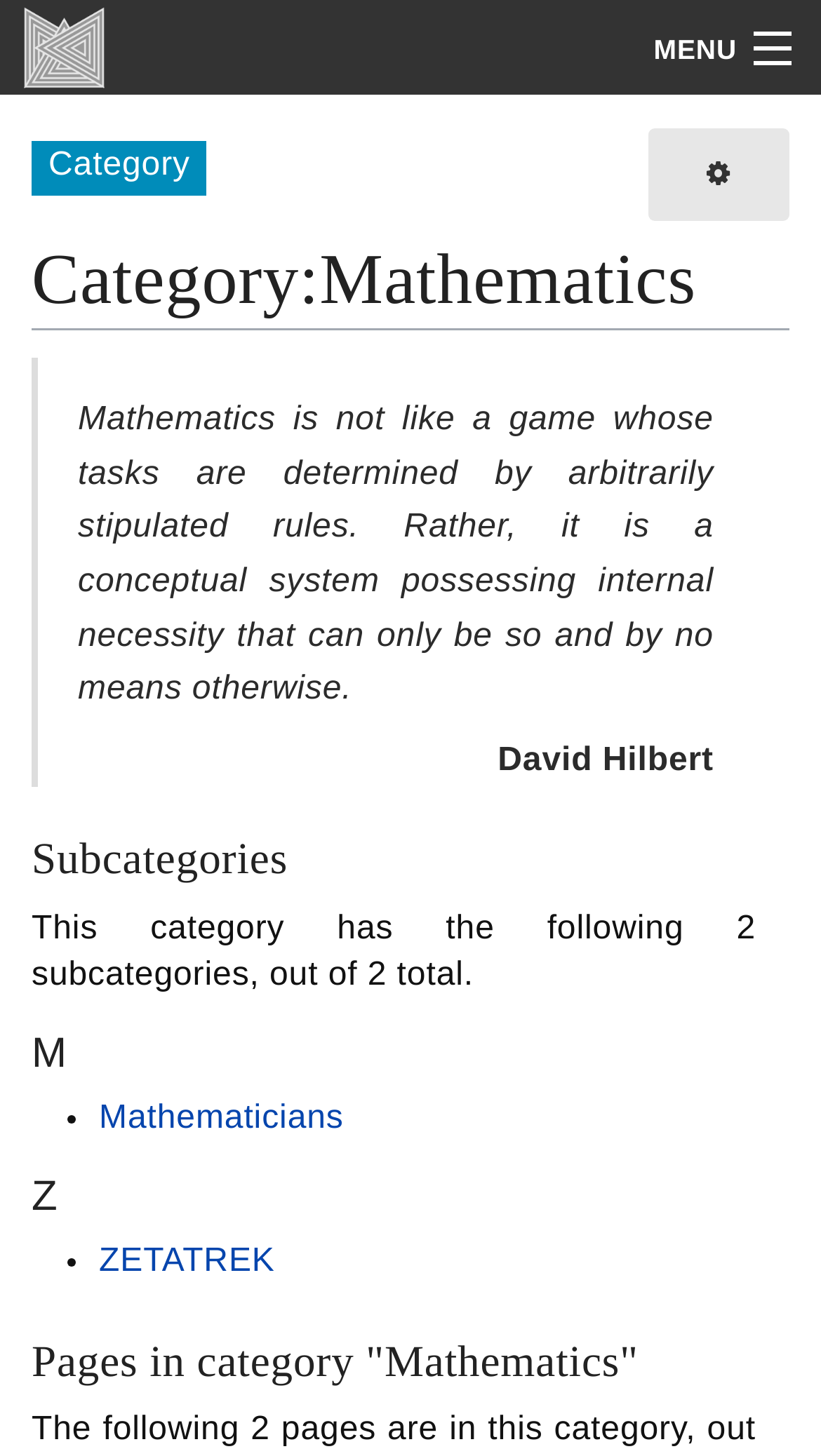Use a single word or phrase to answer the question:
How many subcategories are there in this category?

2